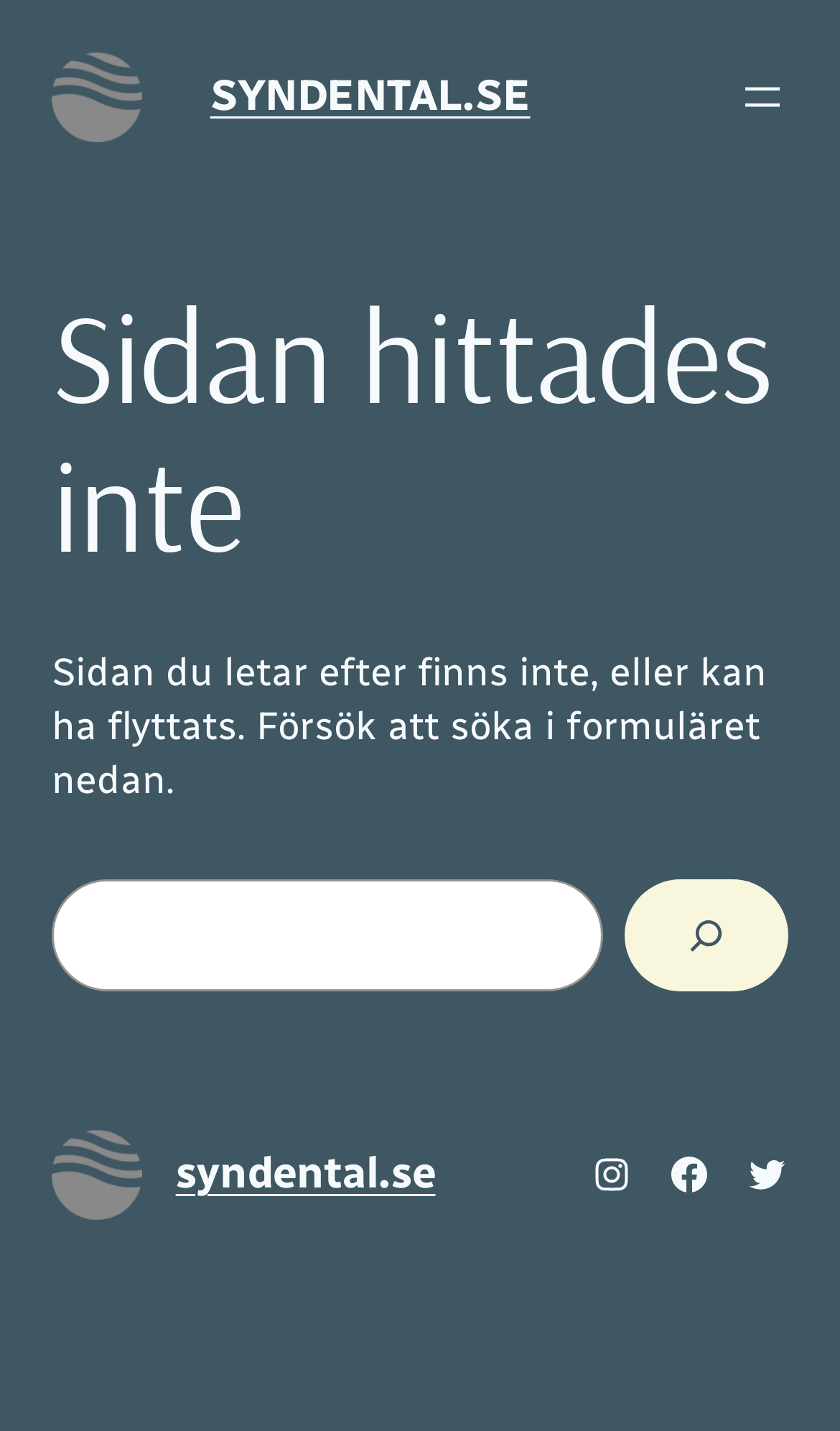Please identify the bounding box coordinates of the element's region that needs to be clicked to fulfill the following instruction: "Search using the search box". The bounding box coordinates should consist of four float numbers between 0 and 1, i.e., [left, top, right, bottom].

[0.062, 0.614, 0.718, 0.692]